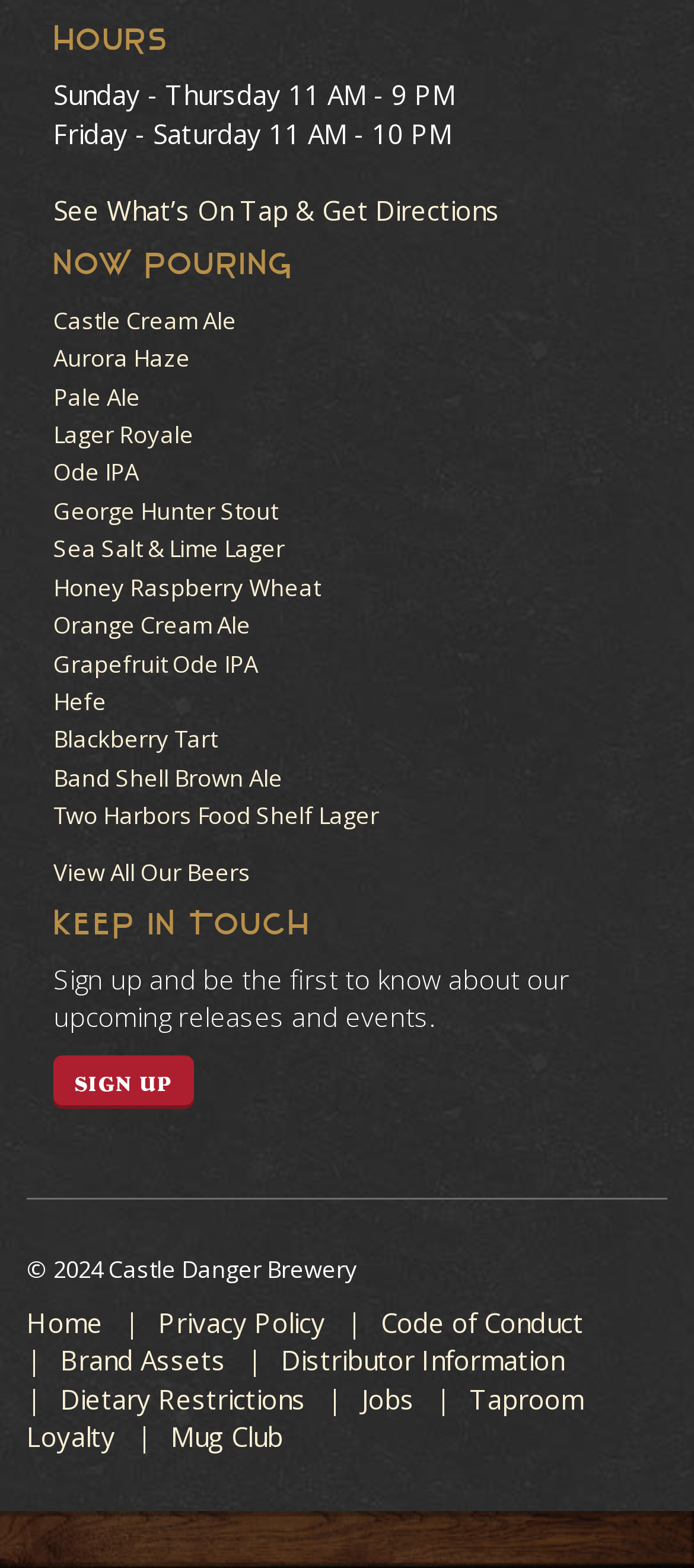From the webpage screenshot, identify the region described by parent_node: Online Price. Provide the bounding box coordinates as (top-left x, top-left y, bottom-right x, bottom-right y), with each value being a floating point number between 0 and 1.

None